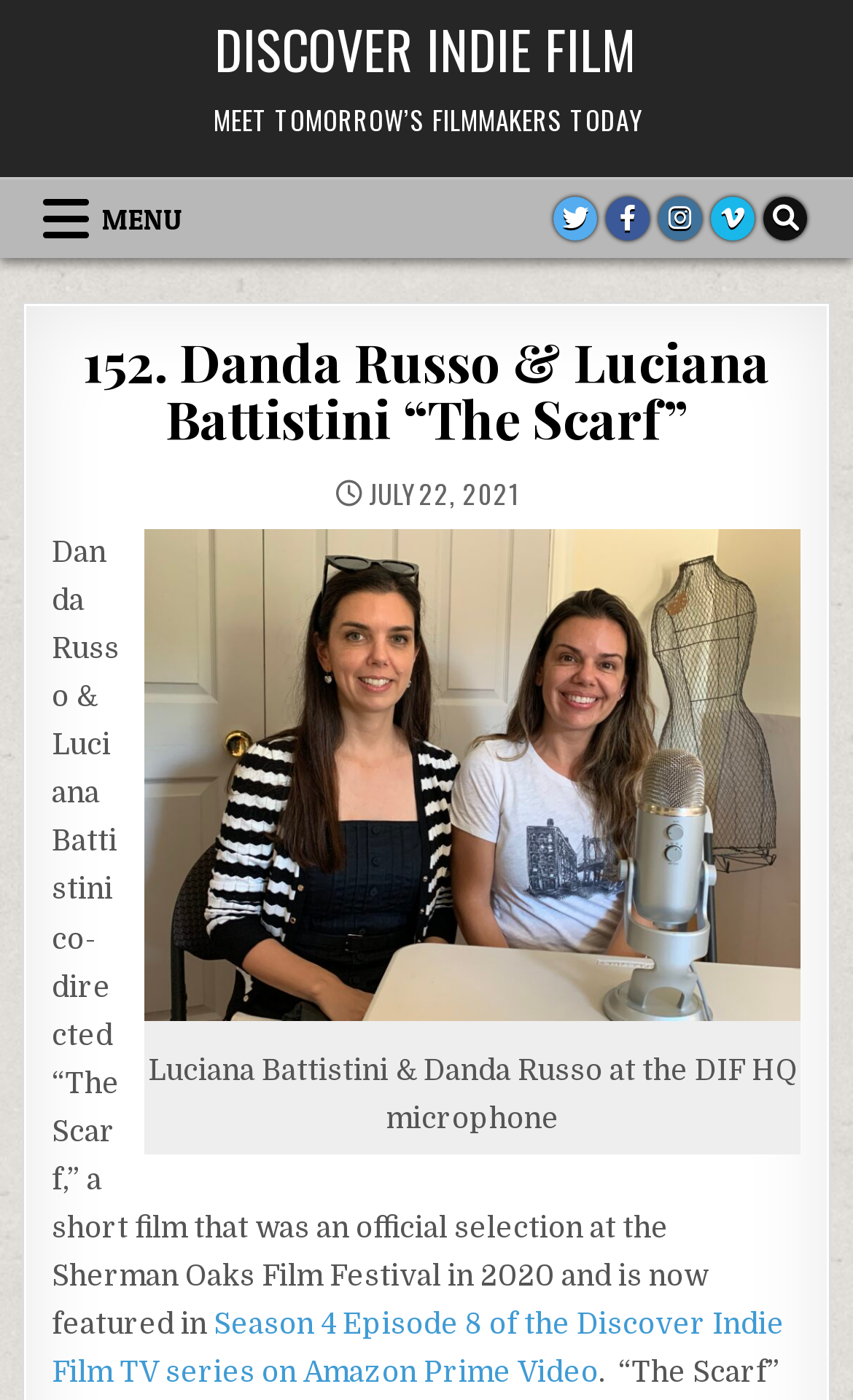Identify and provide the title of the webpage.

152. Danda Russo & Luciana Battistini “The Scarf”